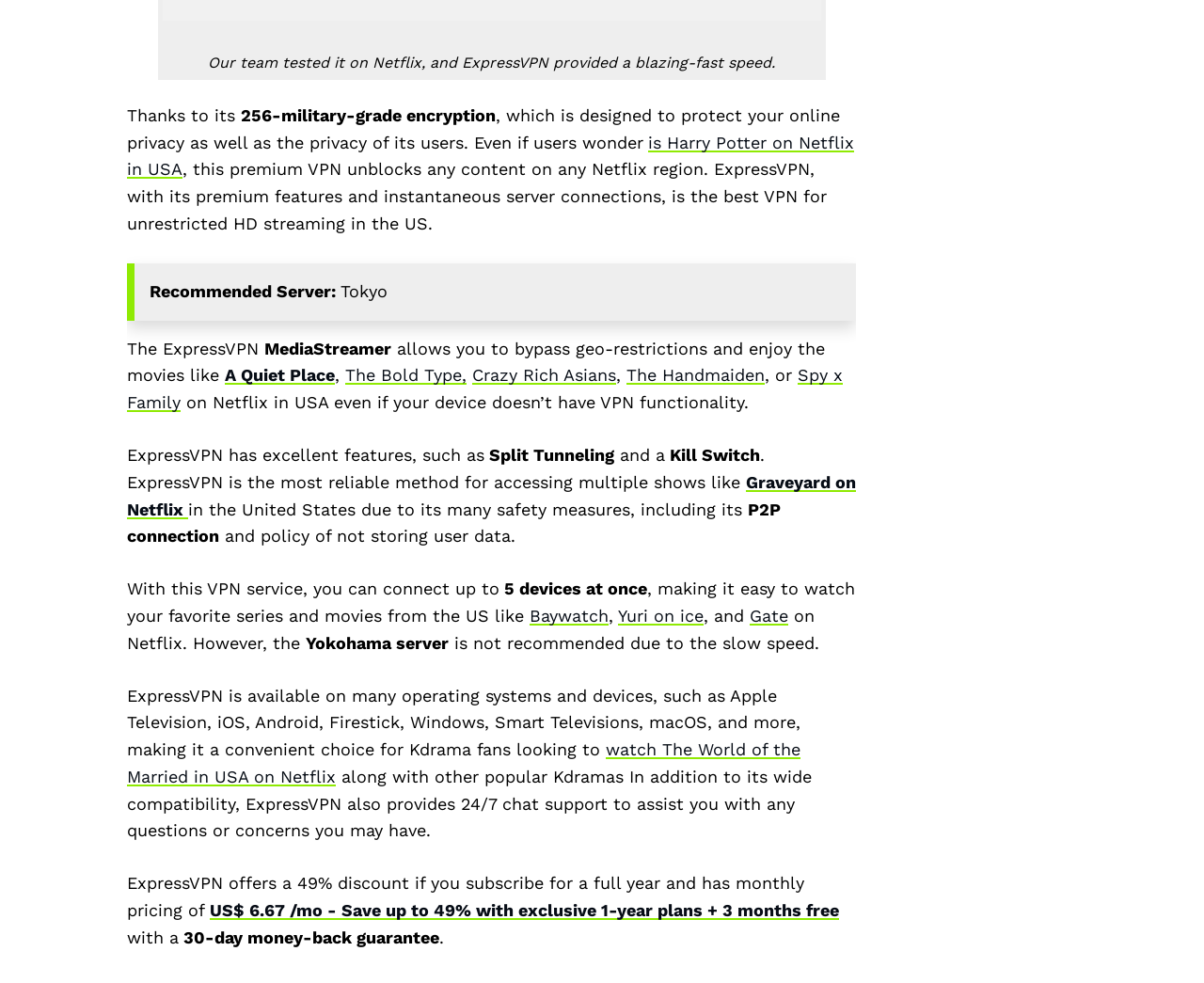Find the bounding box coordinates of the element I should click to carry out the following instruction: "Click on the link to watch A Quiet Place on Netflix".

[0.187, 0.372, 0.278, 0.392]